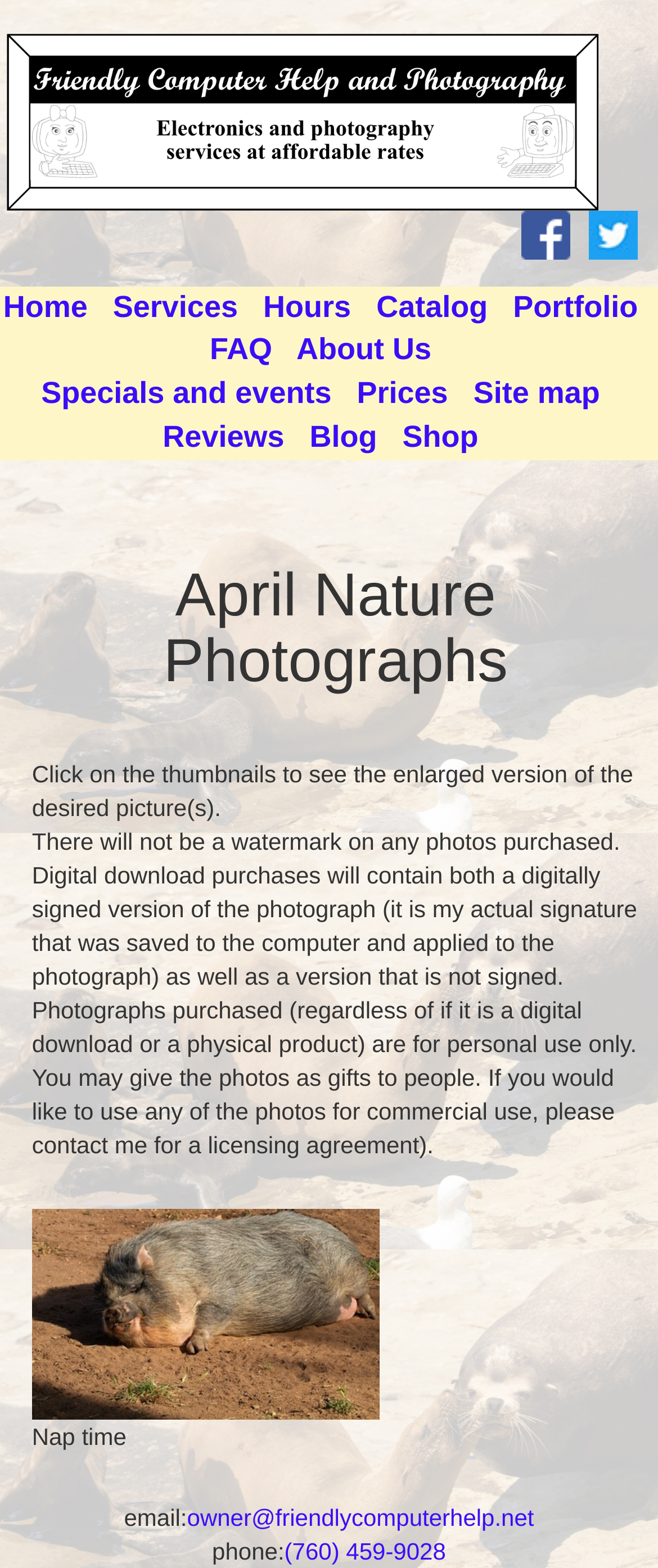Please identify the bounding box coordinates of the area I need to click to accomplish the following instruction: "Call the phone number".

[0.432, 0.981, 0.678, 0.998]